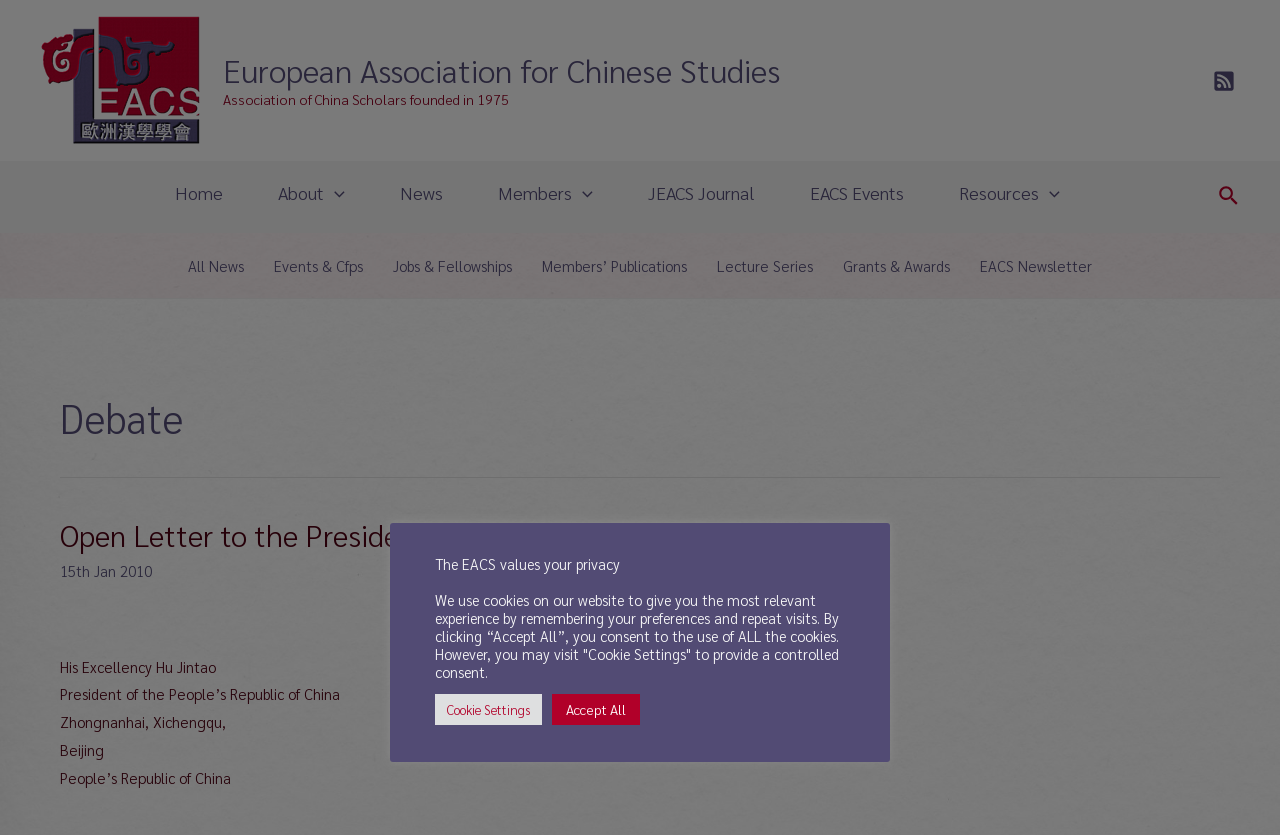What is the title of the open letter?
Refer to the image and provide a one-word or short phrase answer.

Open Letter to the President of the People’s Republic of China